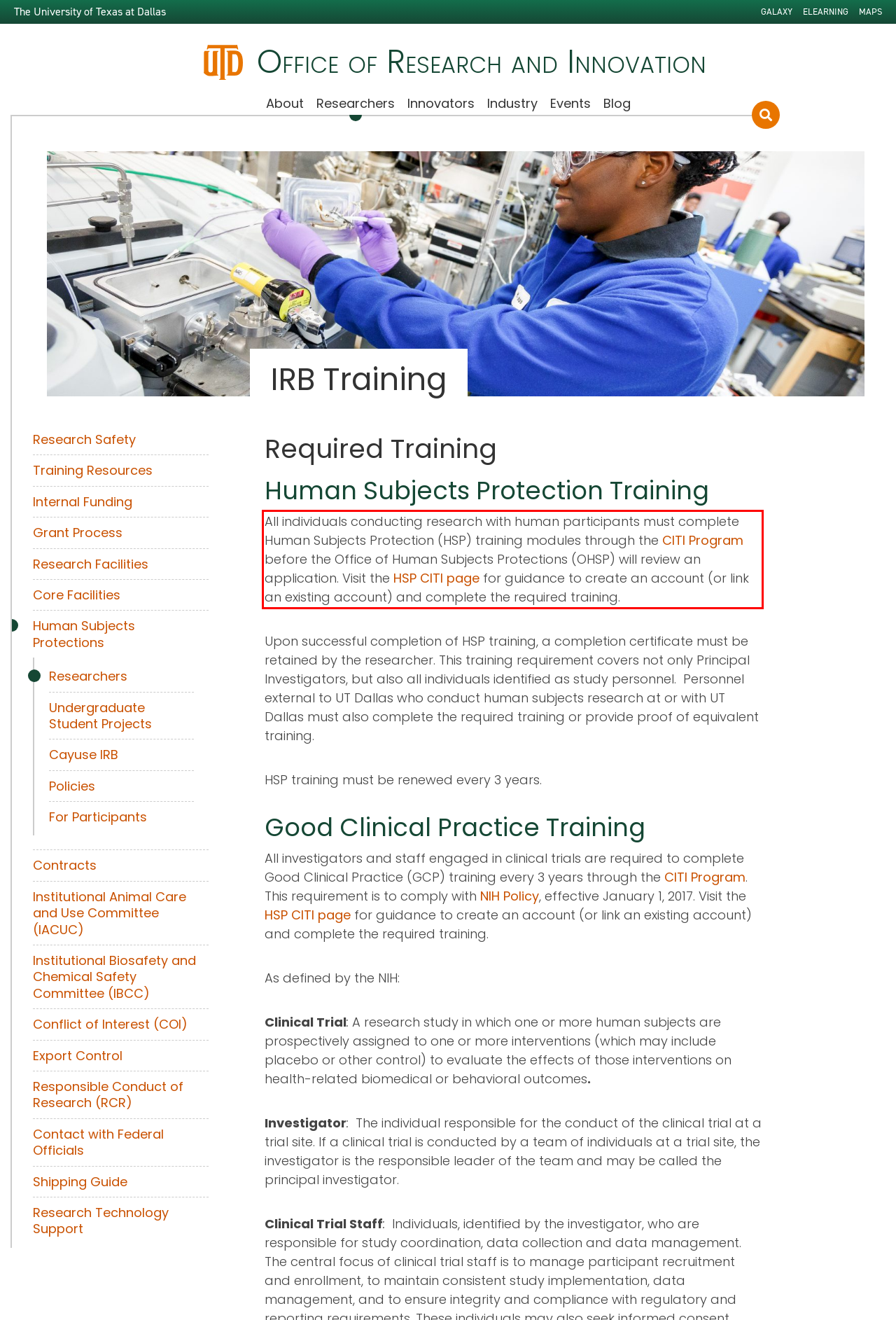You are presented with a screenshot containing a red rectangle. Extract the text found inside this red bounding box.

All individuals conducting research with human participants must complete Human Subjects Protection (HSP) training modules through the CITI Program before the Office of Human Subjects Protections (OHSP) will review an application. Visit the HSP CITI page for guidance to create an account (or link an existing account) and complete the required training.